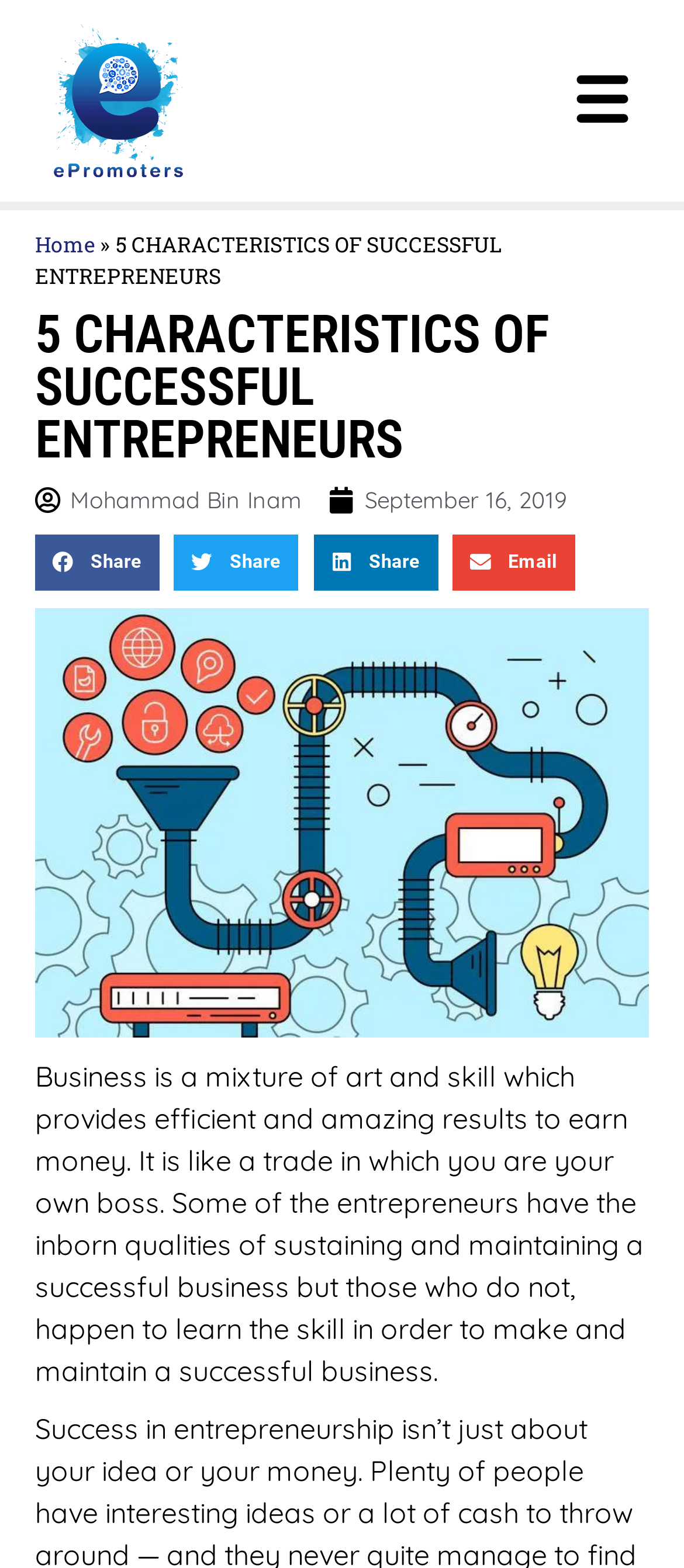Identify and provide the bounding box coordinates of the UI element described: "Mohammad Bin Inam". The coordinates should be formatted as [left, top, right, bottom], with each number being a float between 0 and 1.

[0.051, 0.308, 0.441, 0.33]